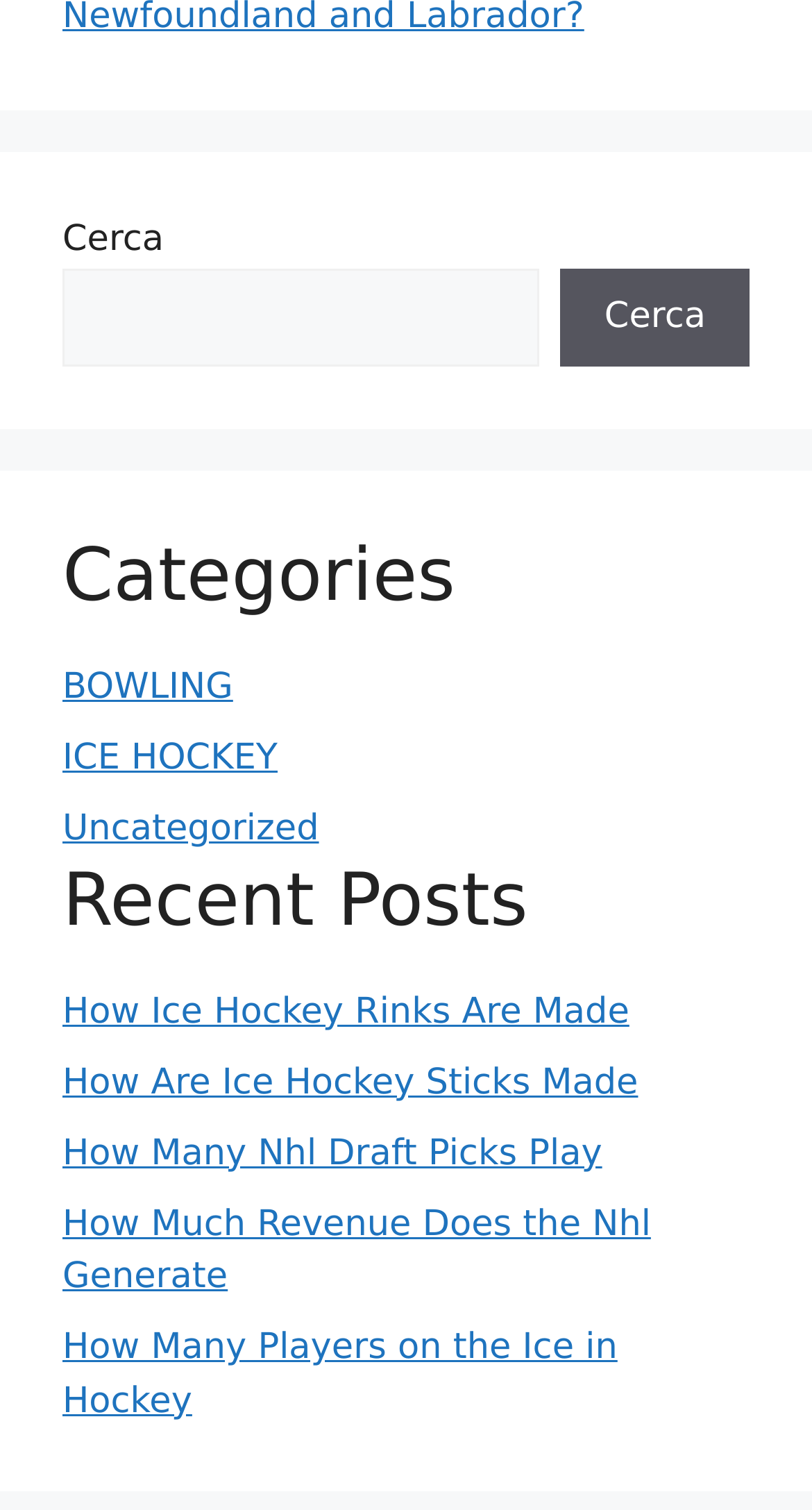How many recent posts are listed?
Please give a detailed and elaborate answer to the question based on the image.

The recent posts section lists five articles or blog posts, with titles such as 'How Ice Hockey Rinks Are Made', 'How Are Ice Hockey Sticks Made', and so on.